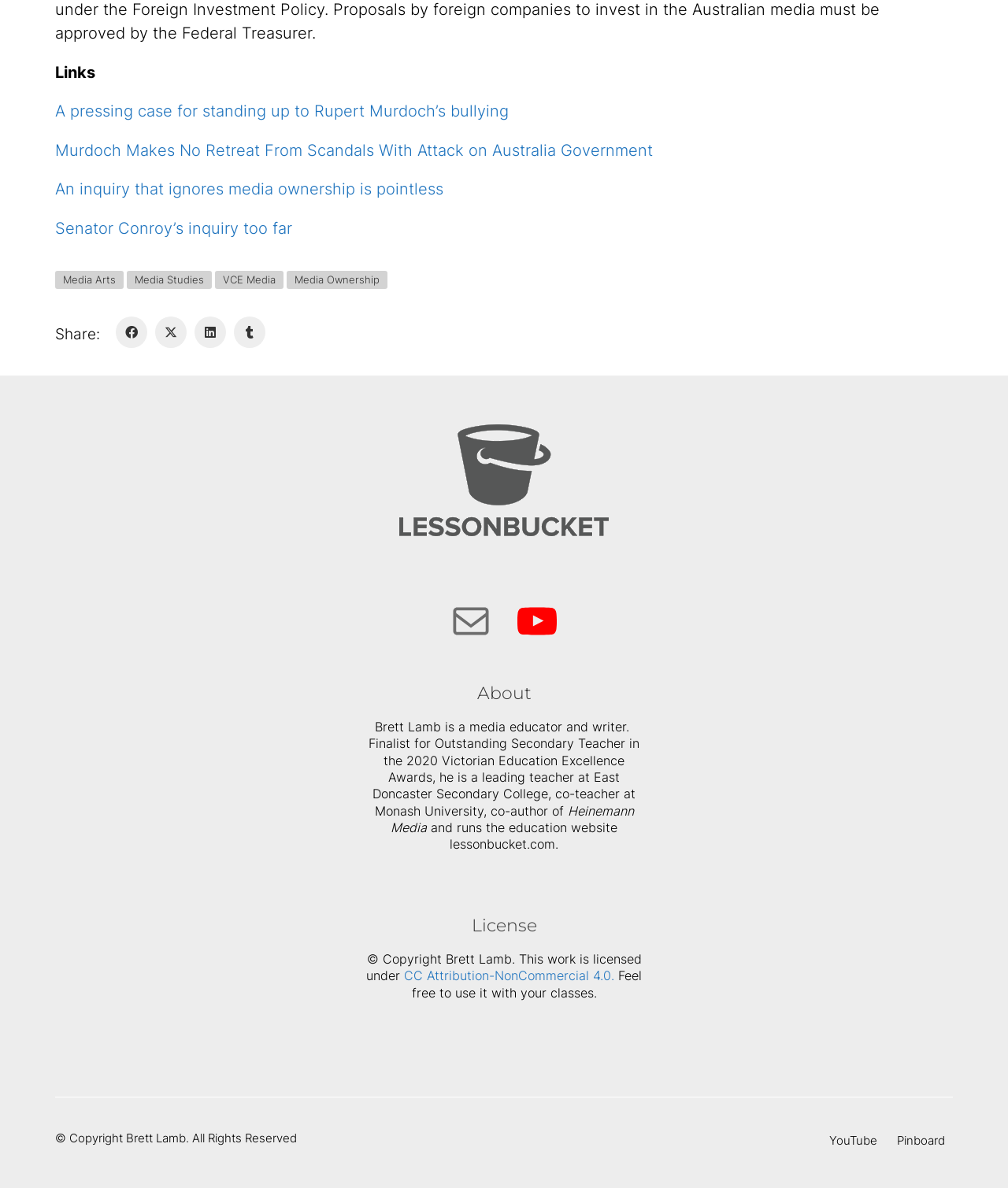Find the bounding box coordinates of the element to click in order to complete this instruction: "Share on Facebook". The bounding box coordinates must be four float numbers between 0 and 1, denoted as [left, top, right, bottom].

[0.115, 0.267, 0.146, 0.293]